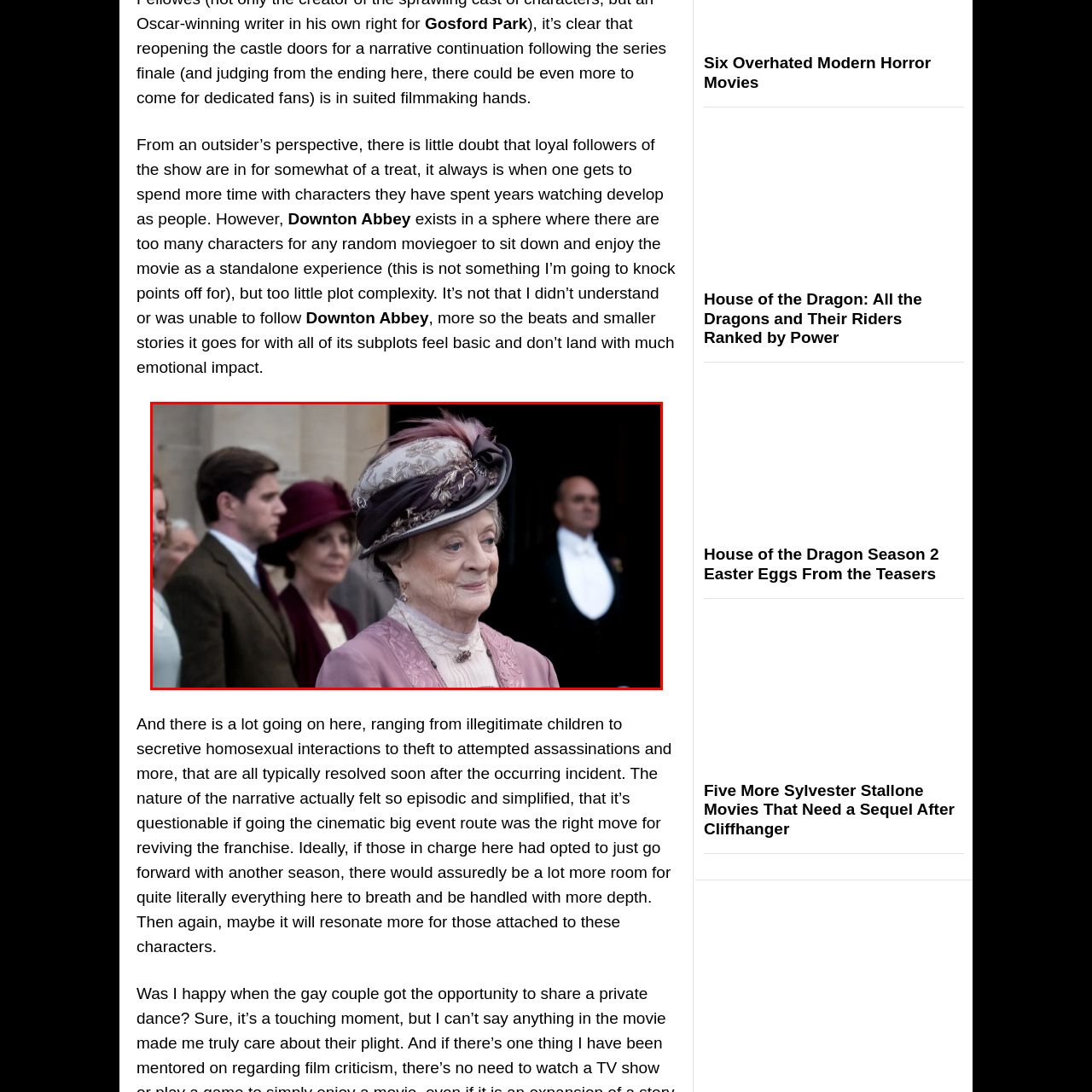Please look at the image highlighted by the red bounding box and provide a single word or phrase as an answer to this question:
What is the era depicted in the scene?

early 20th-century